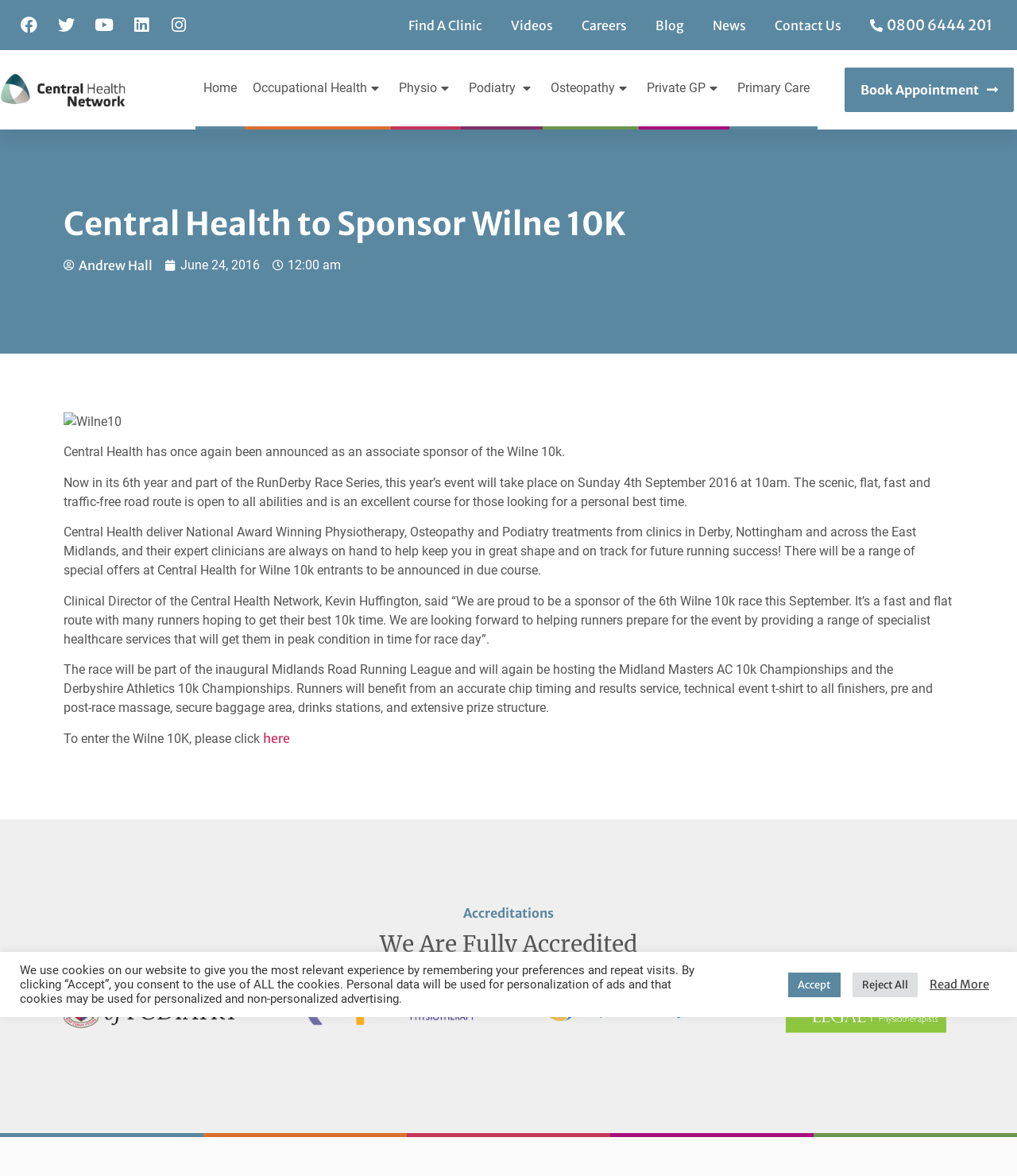Find the headline of the webpage and generate its text content.

Central Health to Sponsor Wilne 10K